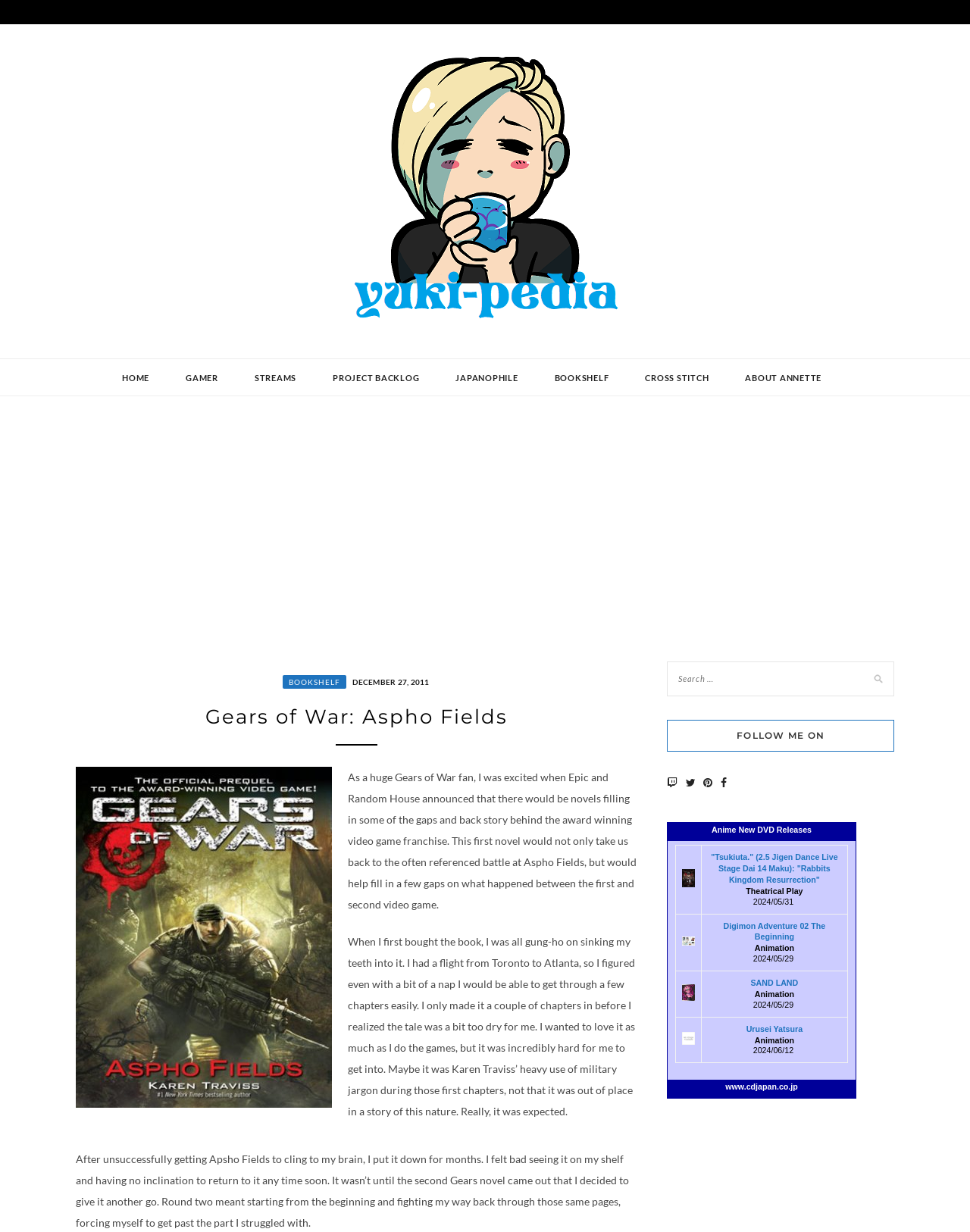What is the purpose of the search box?
Please give a detailed and elaborate answer to the question based on the image.

The search box is located at the bottom of the webpage and is labeled as 'search'. Its purpose is to allow users to search for specific content within the website.